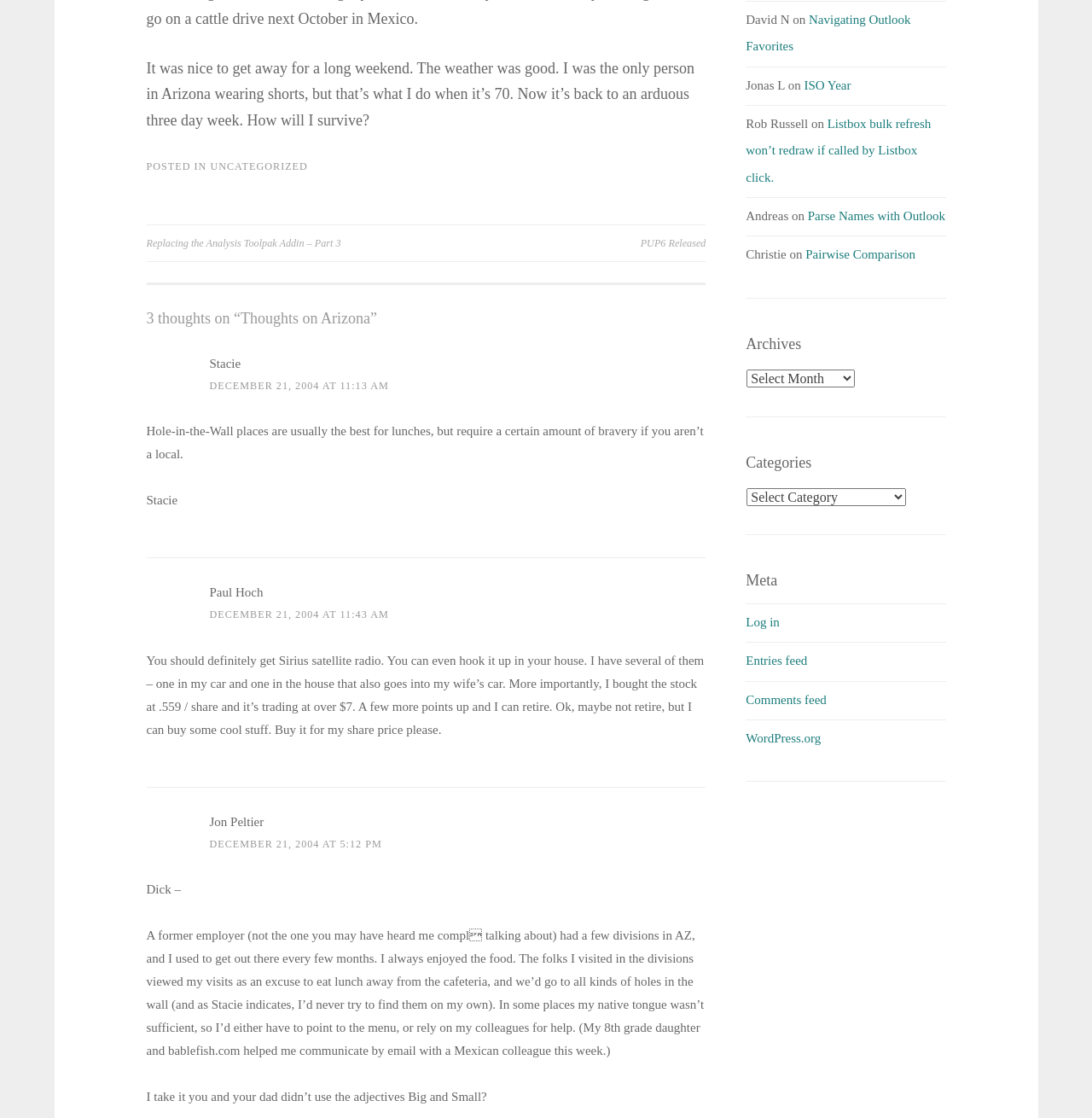Specify the bounding box coordinates of the area to click in order to execute this command: 'Log in'. The coordinates should consist of four float numbers ranging from 0 to 1, and should be formatted as [left, top, right, bottom].

[0.683, 0.55, 0.714, 0.563]